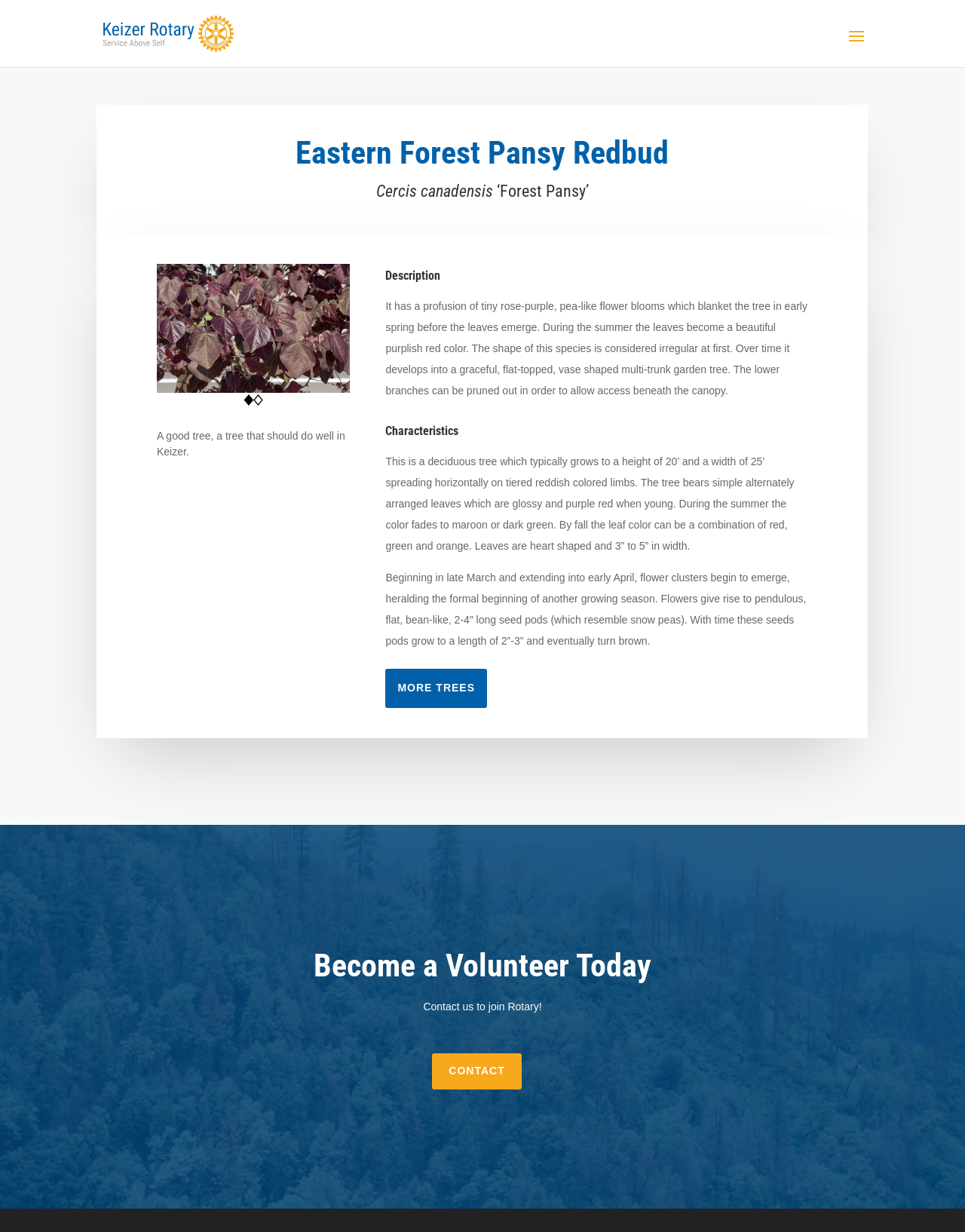Given the description of a UI element: "Contact", identify the bounding box coordinates of the matching element in the webpage screenshot.

[0.448, 0.855, 0.54, 0.884]